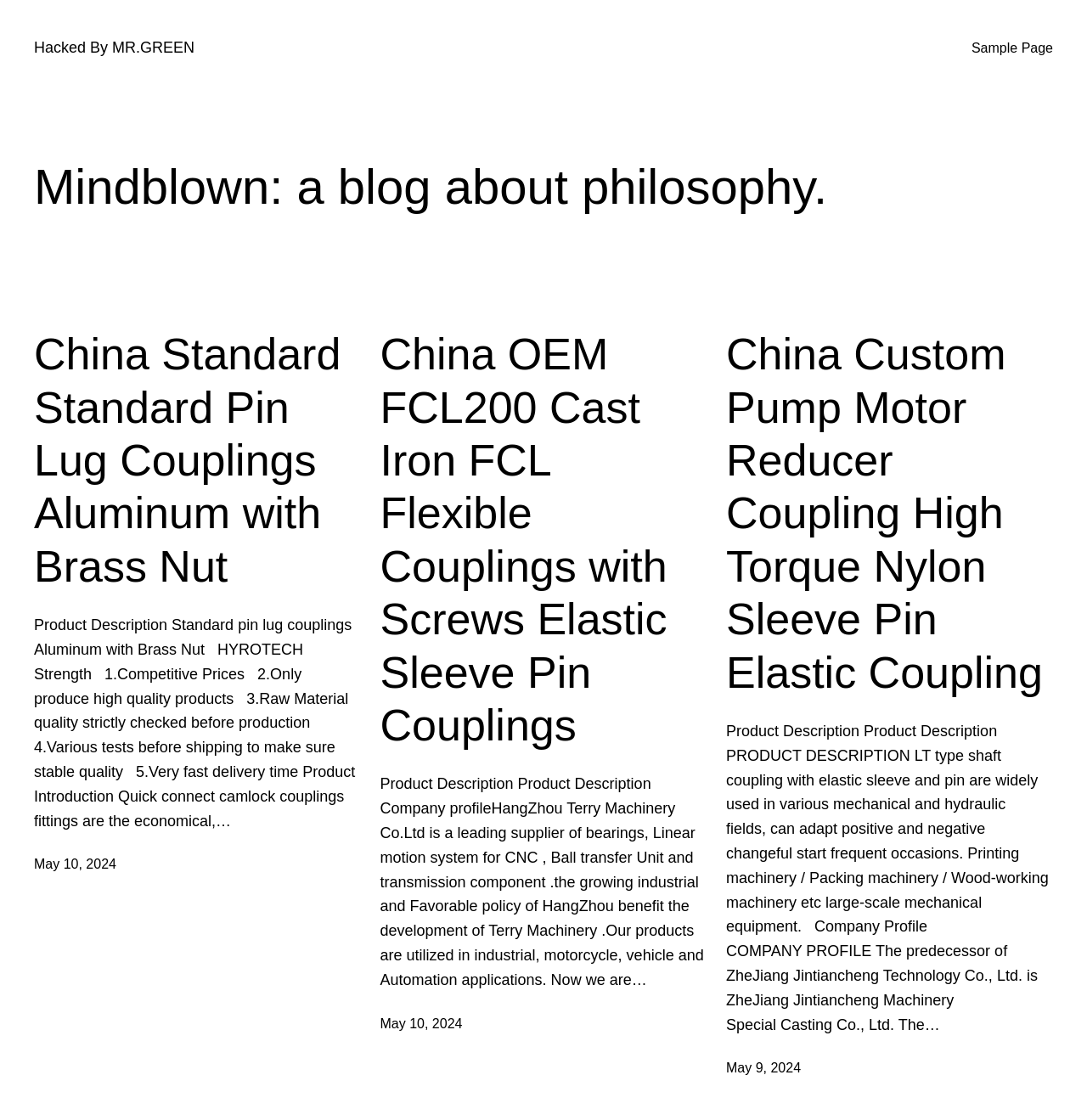What is the date of the latest product?
Please provide a detailed and thorough answer to the question.

I looked at the time elements and found the latest date, which is May 10, 2024. This date is associated with two products.